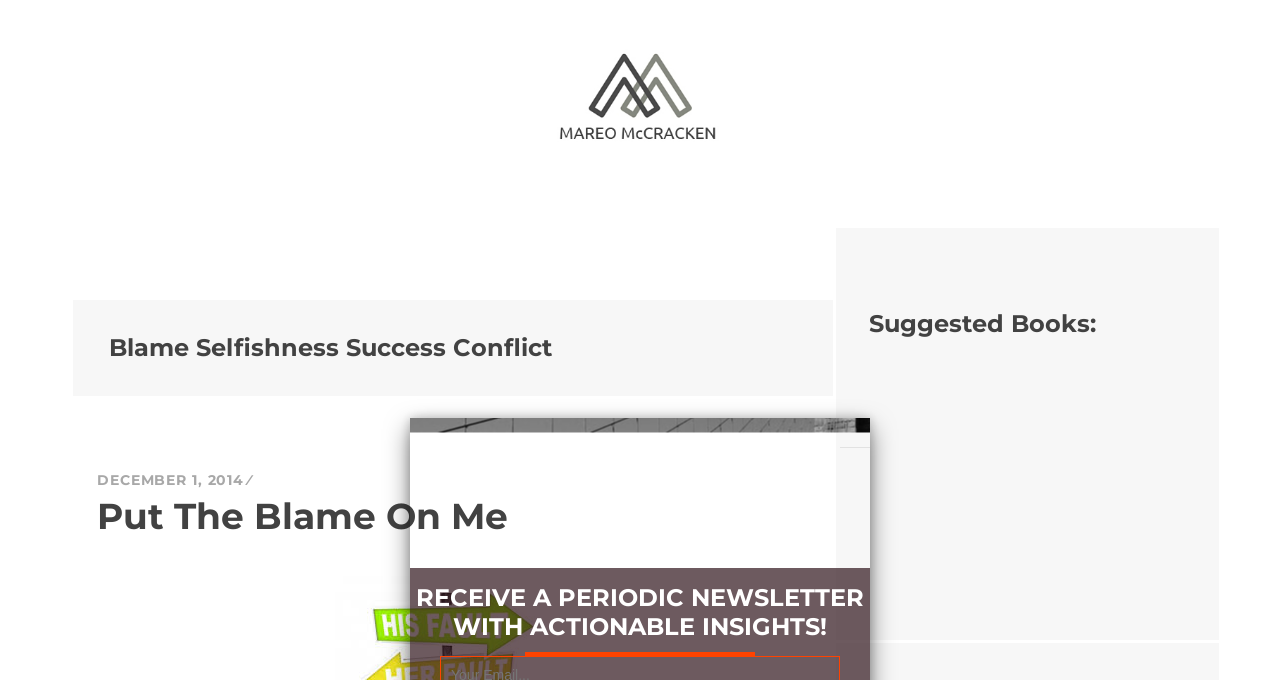Kindly respond to the following question with a single word or a brief phrase: 
What is the date of the article?

DECEMBER 1, 2014